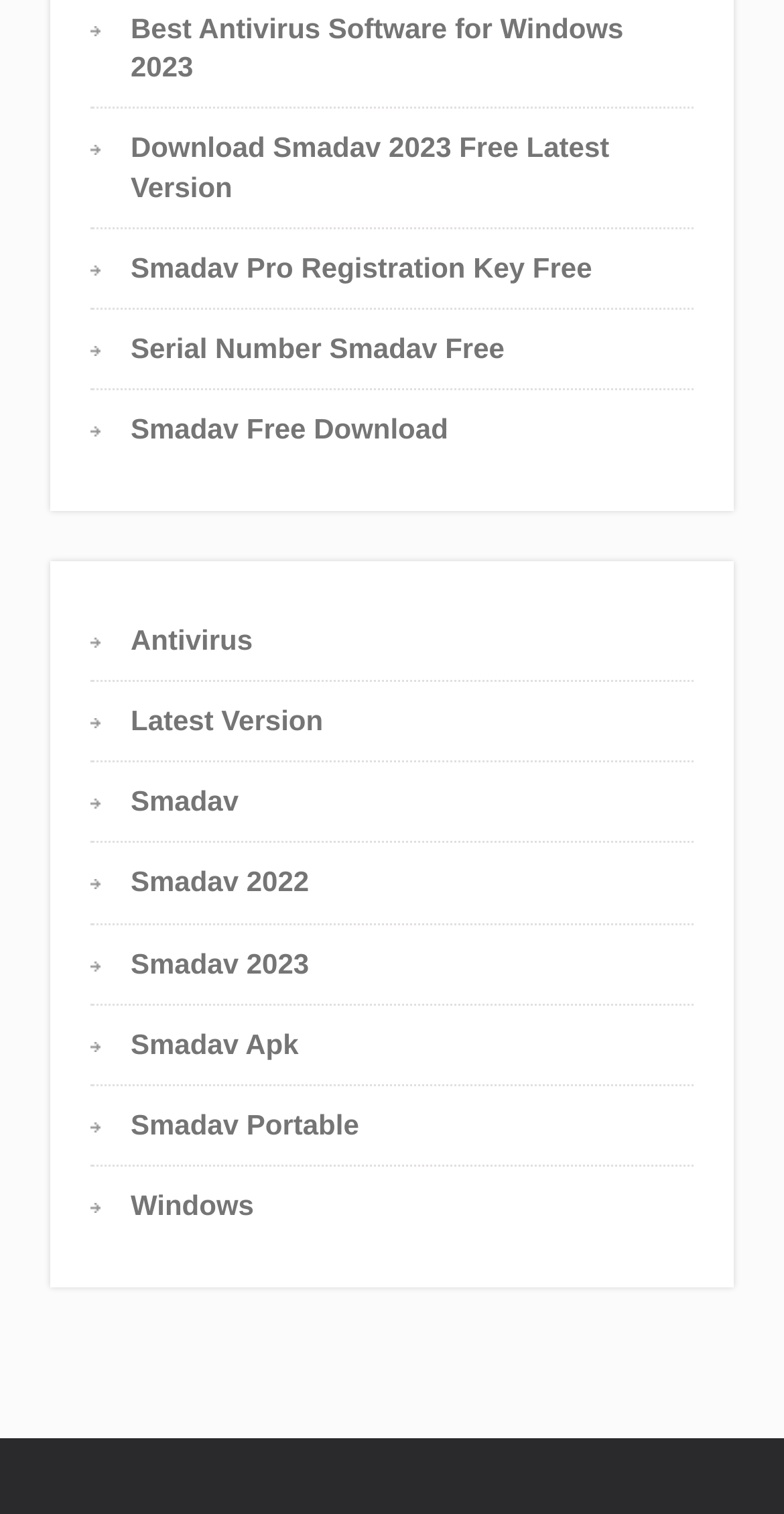Please determine the bounding box coordinates for the element that should be clicked to follow these instructions: "Buy Amcrest 5MP Security System".

None